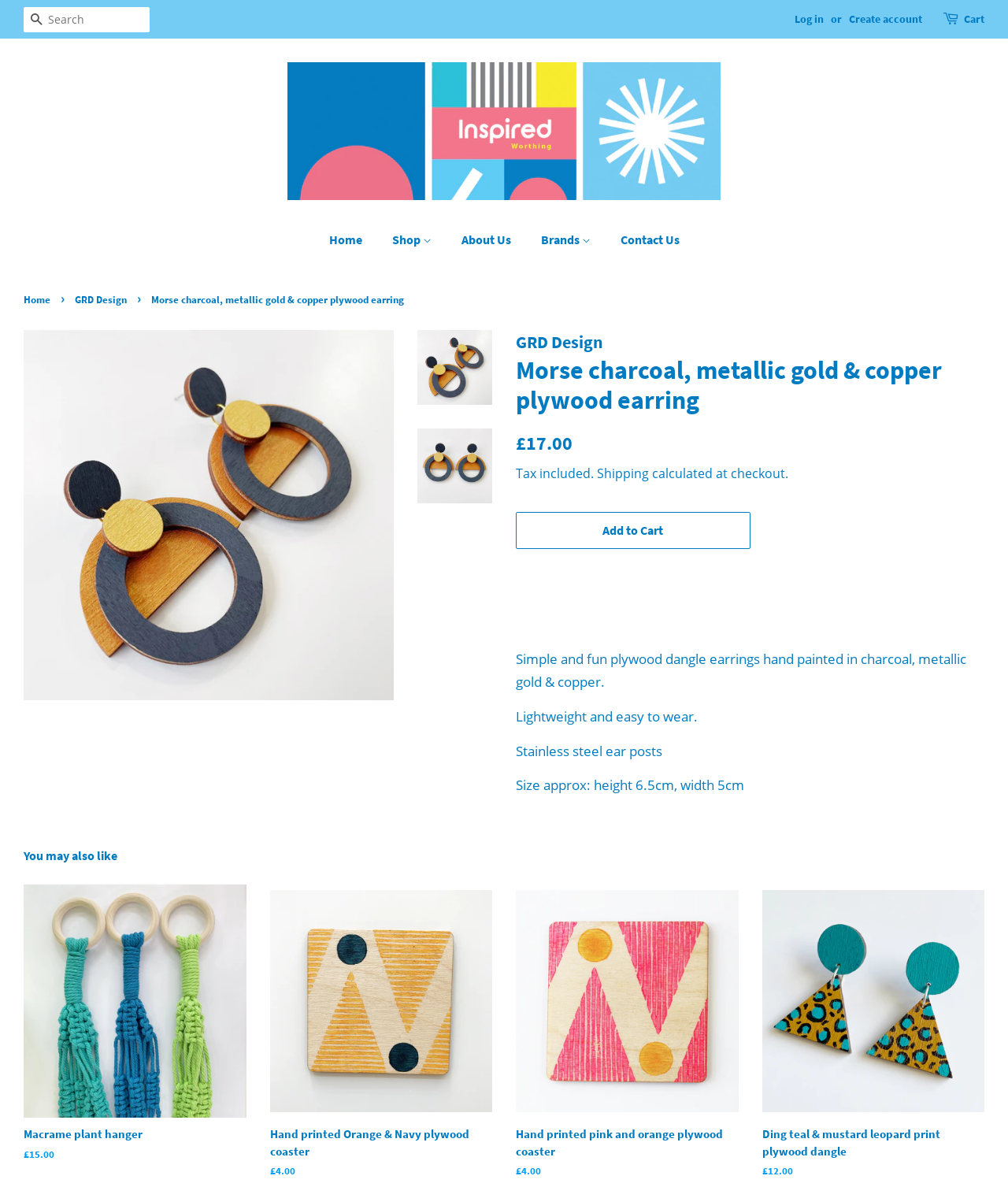Provide a thorough description of the webpage you see.

This webpage is an e-commerce product page for a specific item, "Morse charcoal, metallic gold & copper plywood earring". At the top of the page, there is a navigation bar with several links, including "Log in", "Create account", and "Cart". Below the navigation bar, there is a search bar and a series of links to different categories, such as "Adult Clothing", "Badges and patches", and "Jewellery".

On the left side of the page, there is a menu with links to various brands, including "Abby Sumner Design", "Afropop Socks", and "GRD Design". This menu is expandable, with multiple links nested under each brand.

The main content of the page is focused on the product, with a large image of the earring displayed prominently. Below the image, there are several links to the product, including a "breadcrumbs" navigation trail that shows the path from the homepage to the current product page.

To the right of the image, there is a section with product information, including the product name, price (£17.00), and a note that tax is included. Above this section, there is a heading with the product name and a smaller image of the earring.

At the bottom of the page, there are additional links to other sections of the website, including "About Us", "Brands", and "Contact Us".